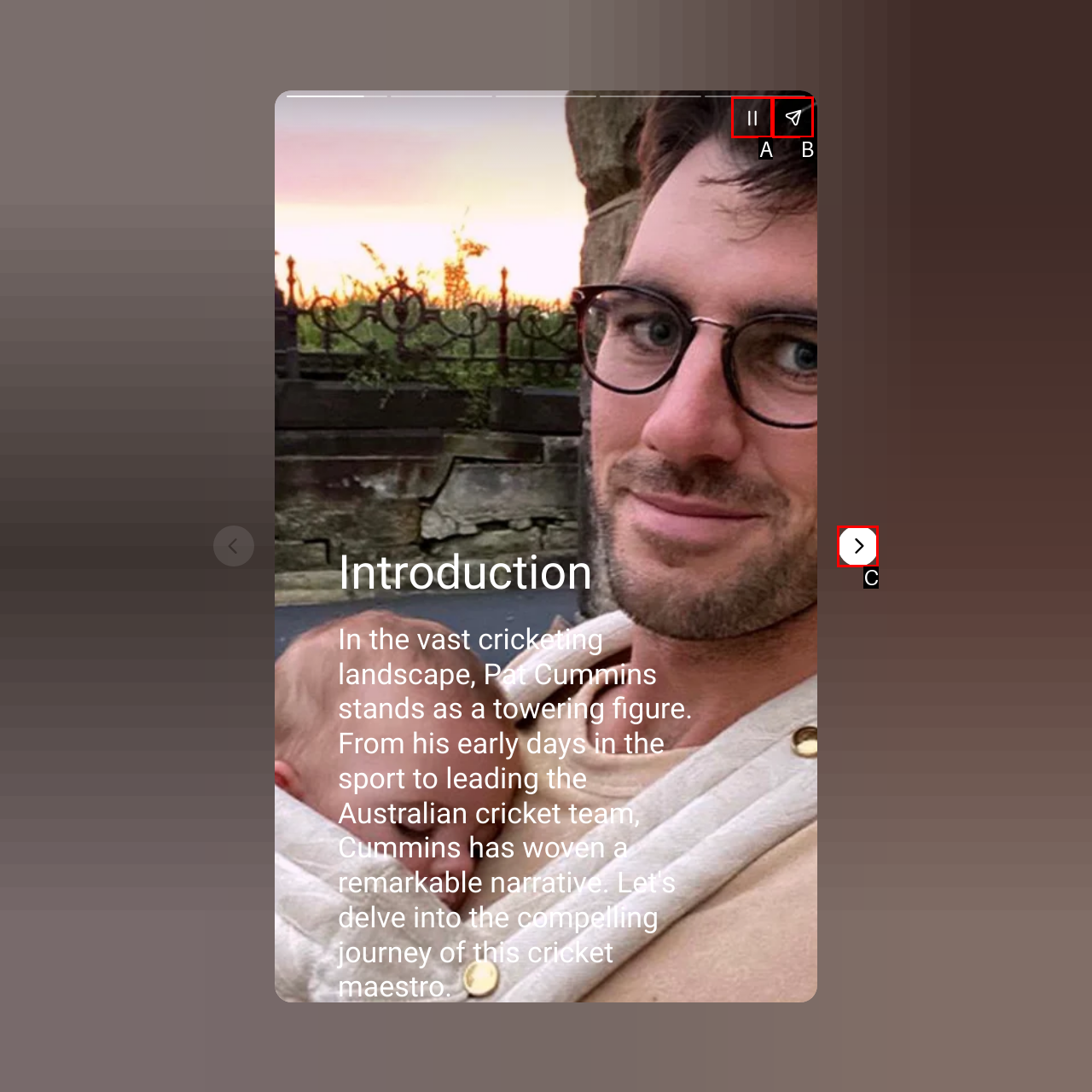Match the following description to a UI element: aria-label="Share story"
Provide the letter of the matching option directly.

B